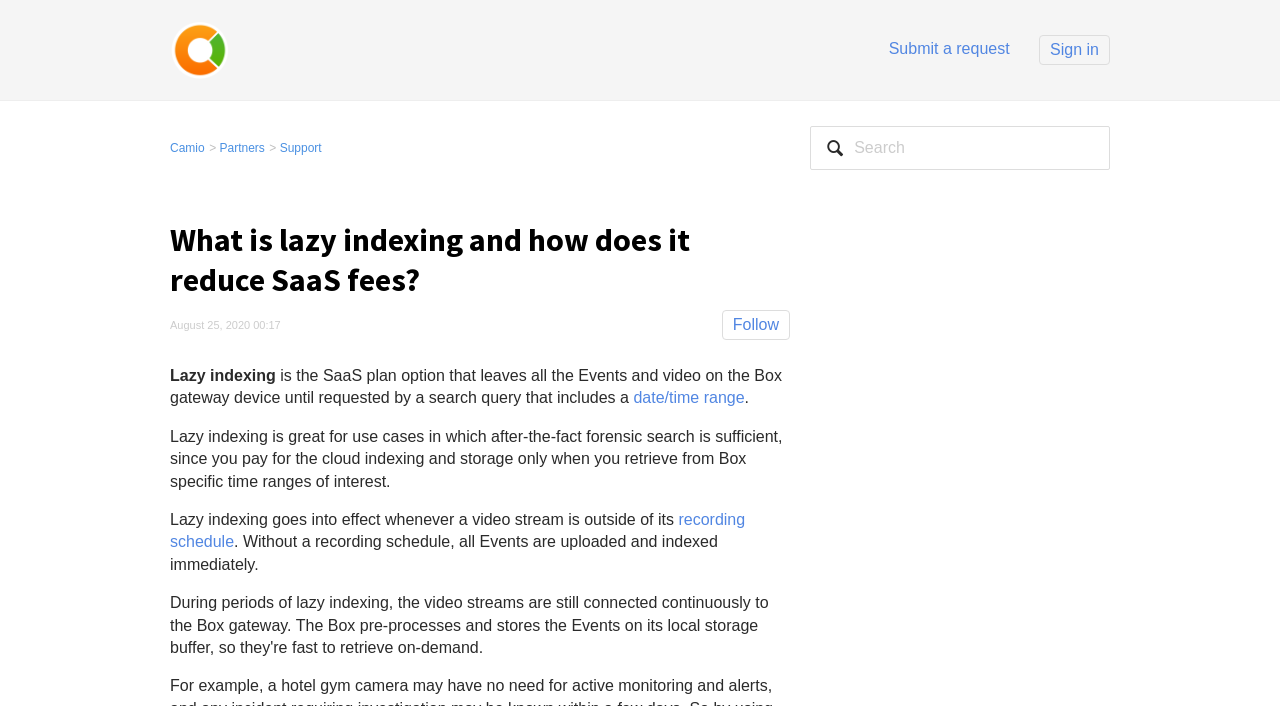Please determine the bounding box coordinates of the element's region to click in order to carry out the following instruction: "Submit a request". The coordinates should be four float numbers between 0 and 1, i.e., [left, top, right, bottom].

[0.694, 0.057, 0.789, 0.082]